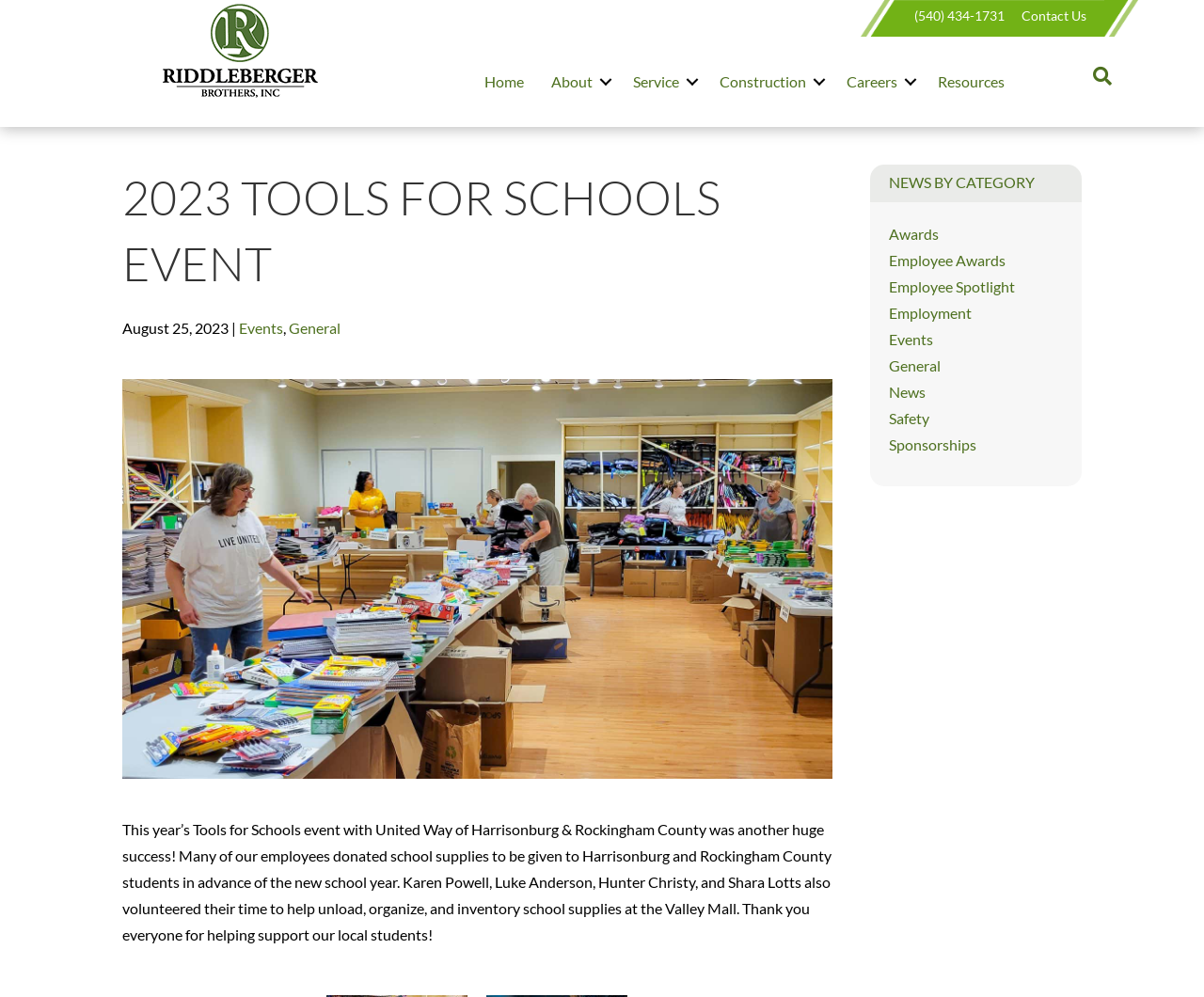Using the information in the image, give a detailed answer to the following question: What is the date of the Tools for Schools event?

I found the date of the event by looking at the static text element below the heading '2023 TOOLS FOR SCHOOLS EVENT', which says 'August 25, 2023'.